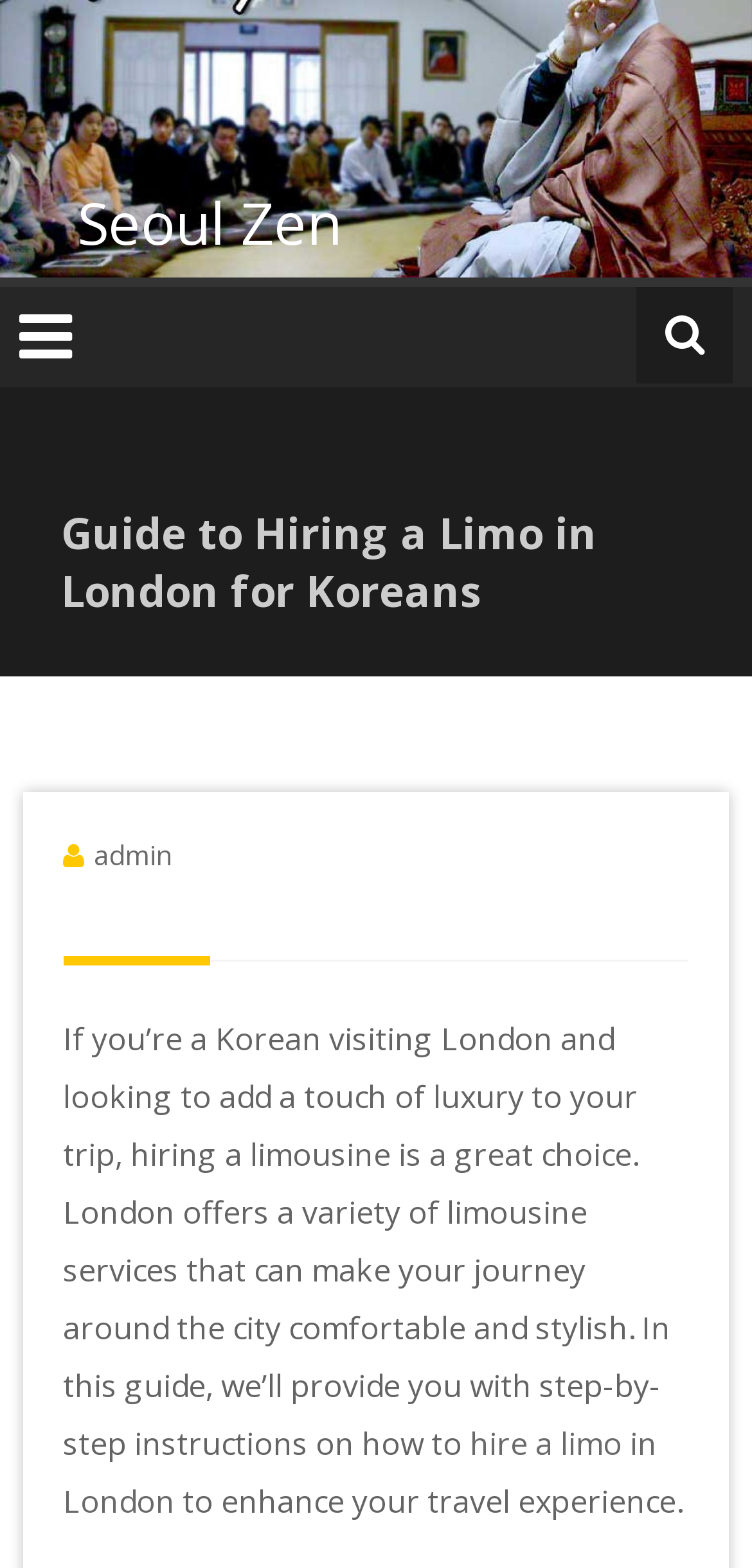What is the purpose of hiring a limousine in London?
Based on the screenshot, provide your answer in one word or phrase.

Add a touch of luxury